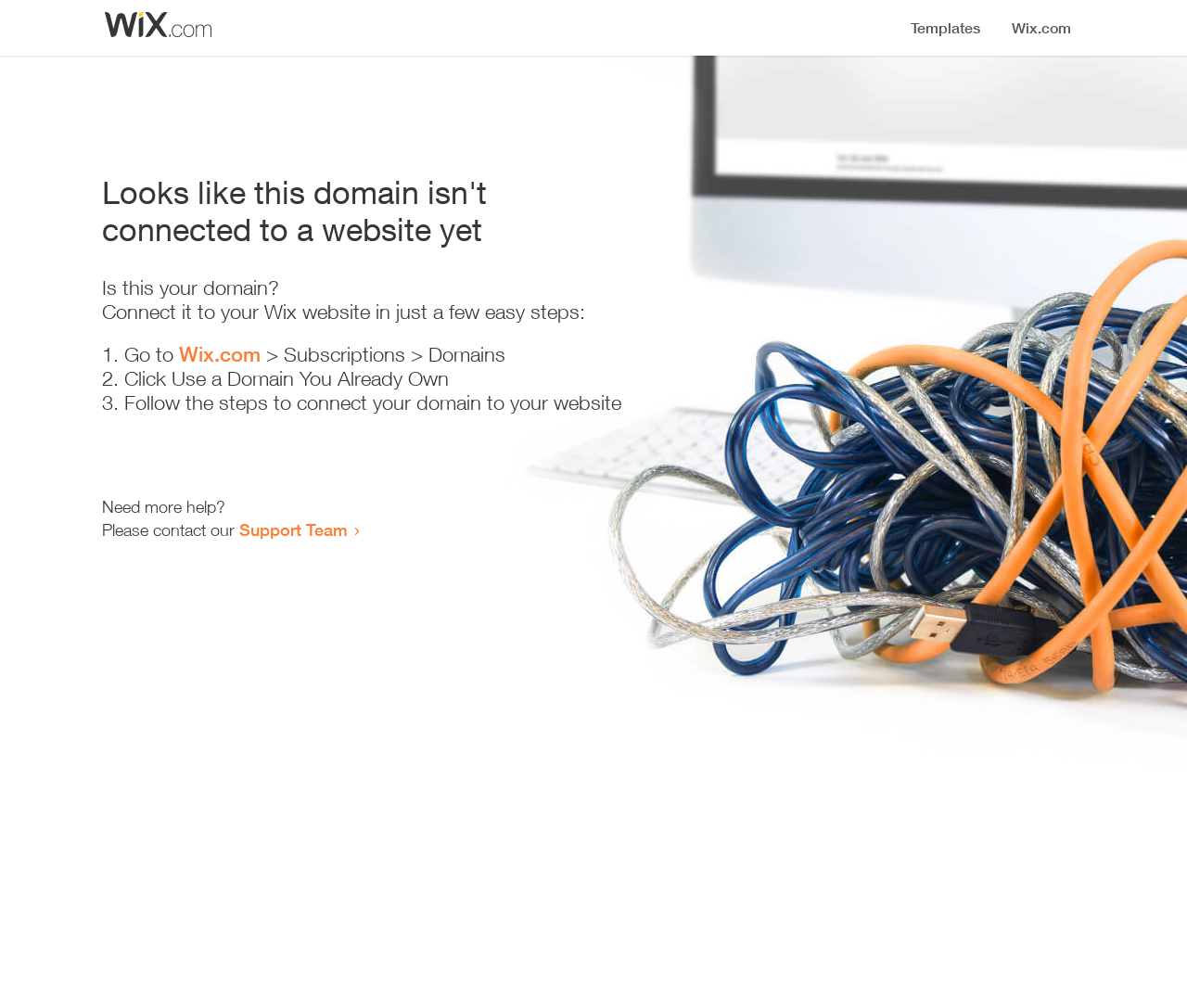Describe all the key features of the webpage in detail.

The webpage appears to be an error page, indicating that a domain is not connected to a website yet. At the top, there is a small image, likely a logo or icon. Below the image, a prominent heading reads "Looks like this domain isn't connected to a website yet". 

Underneath the heading, there is a series of instructions to connect the domain to a Wix website. The instructions are presented in a step-by-step format, with each step numbered and accompanied by a brief description. The first step is to go to Wix.com, followed by navigating to the Subscriptions and Domains section. The second step is to click "Use a Domain You Already Own", and the third step is to follow the instructions to connect the domain to the website.

At the bottom of the page, there is a section offering additional help, with a message "Need more help?" followed by an invitation to contact the Support Team via a link.